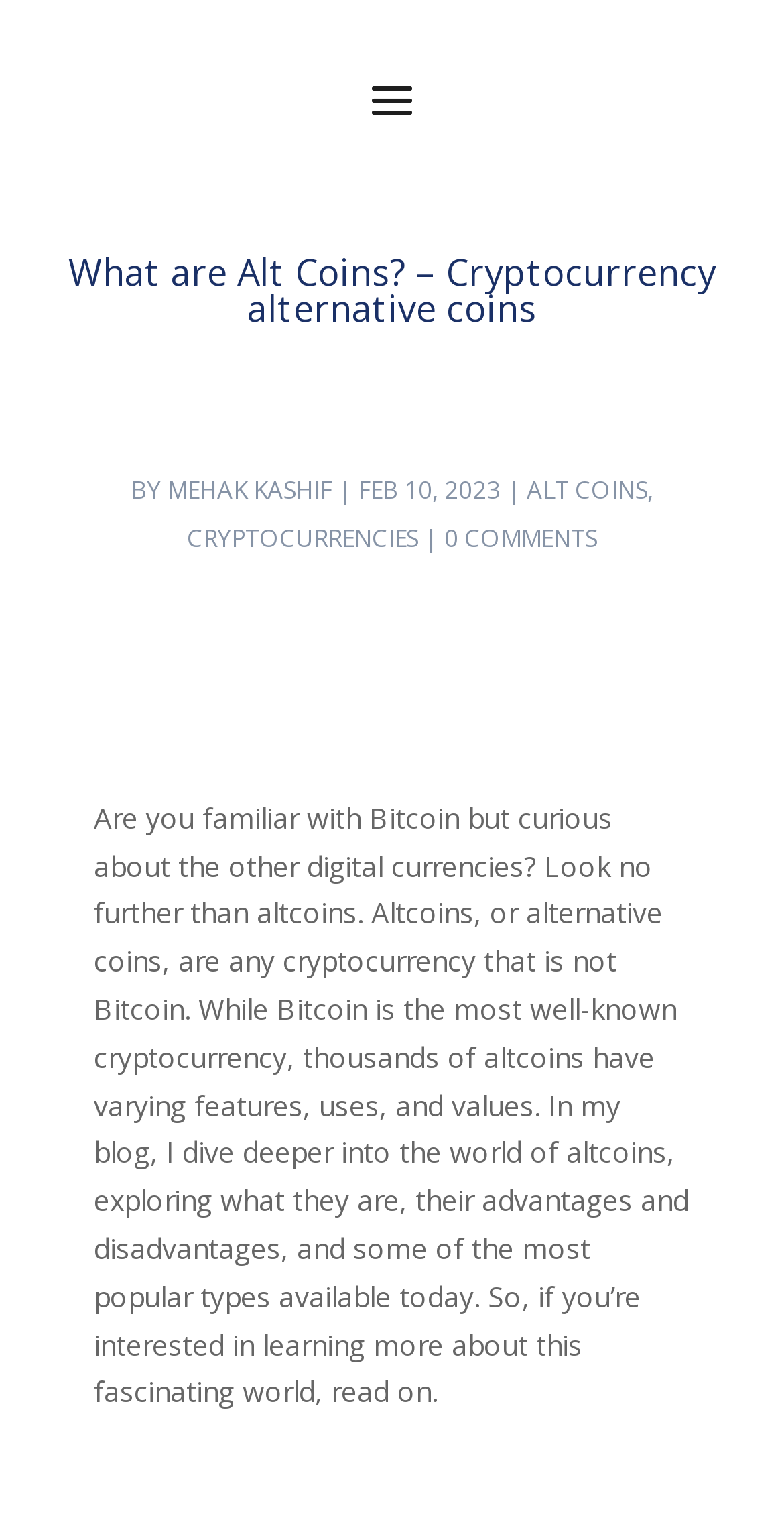Identify the bounding box coordinates for the UI element described as: "Cryptocurrencies". The coordinates should be provided as four floats between 0 and 1: [left, top, right, bottom].

[0.238, 0.341, 0.533, 0.363]